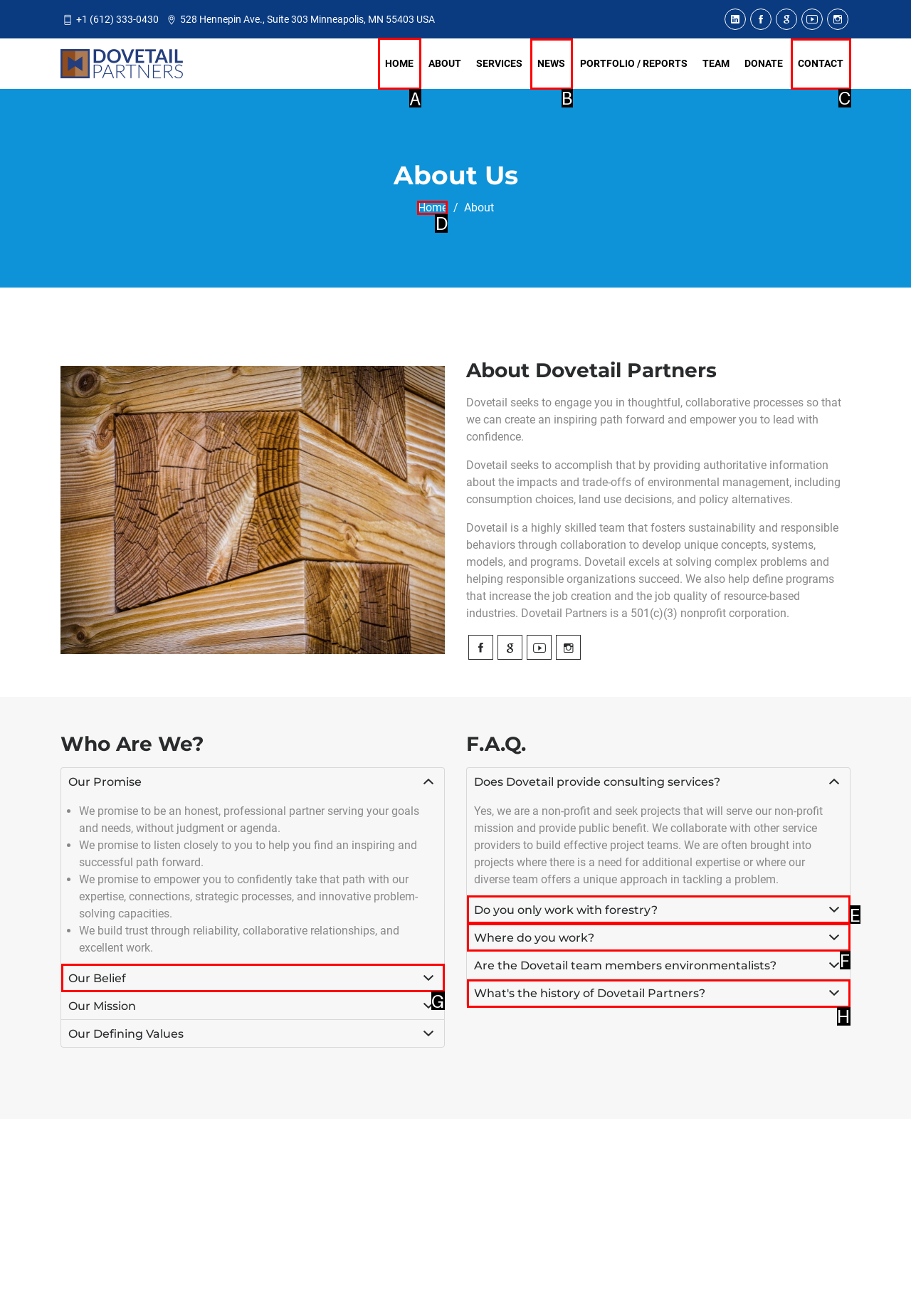Specify which UI element should be clicked to accomplish the task: Click the HOME link. Answer with the letter of the correct choice.

A